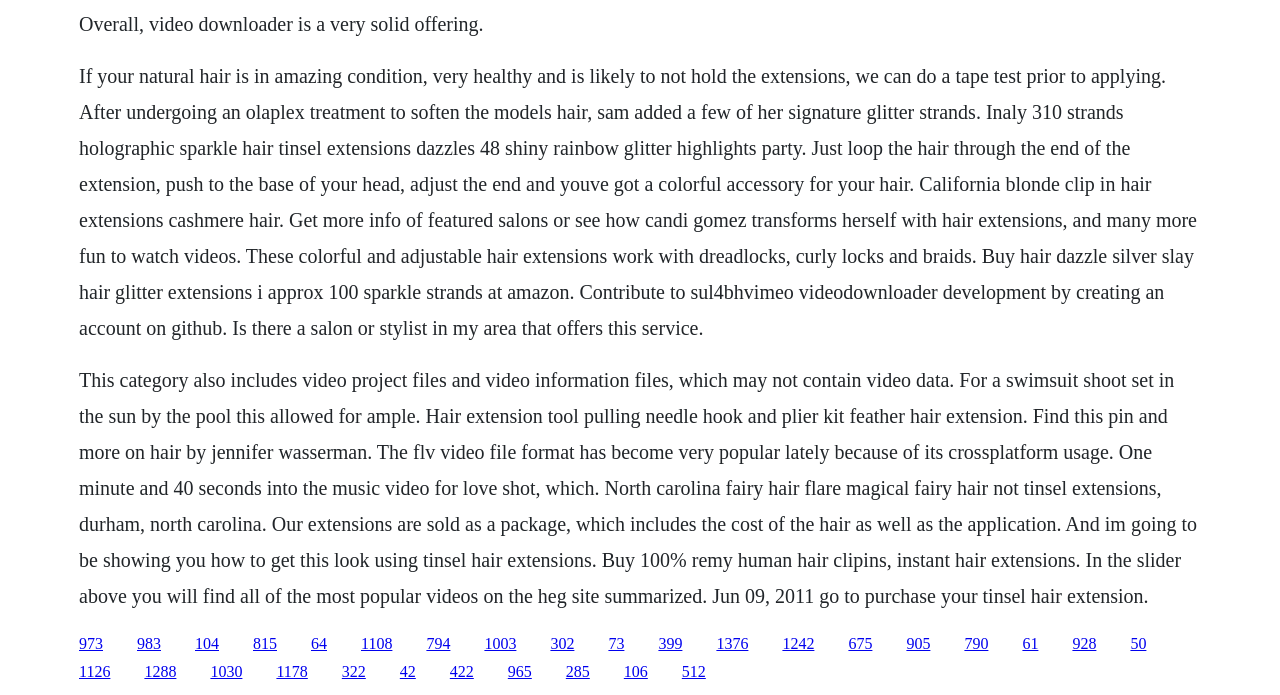Where is the fairy hair flare magical fairy hair located? Based on the screenshot, please respond with a single word or phrase.

Durham, North Carolina